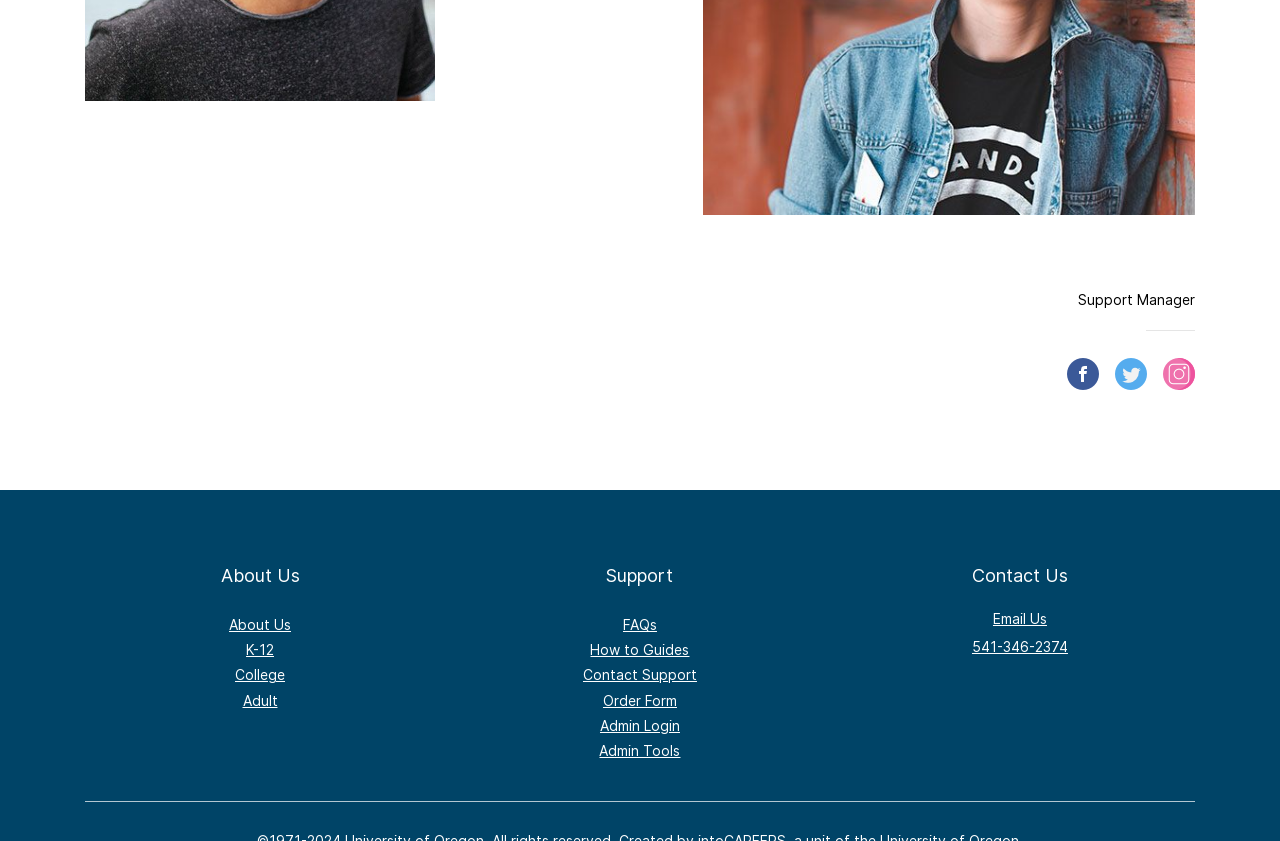What is the URL of the first link under the 'Support' heading?
Please answer the question with a detailed and comprehensive explanation.

The first link under the 'Support' heading has the URL 'www.example.com', which is identified by its bounding box coordinates and text content.